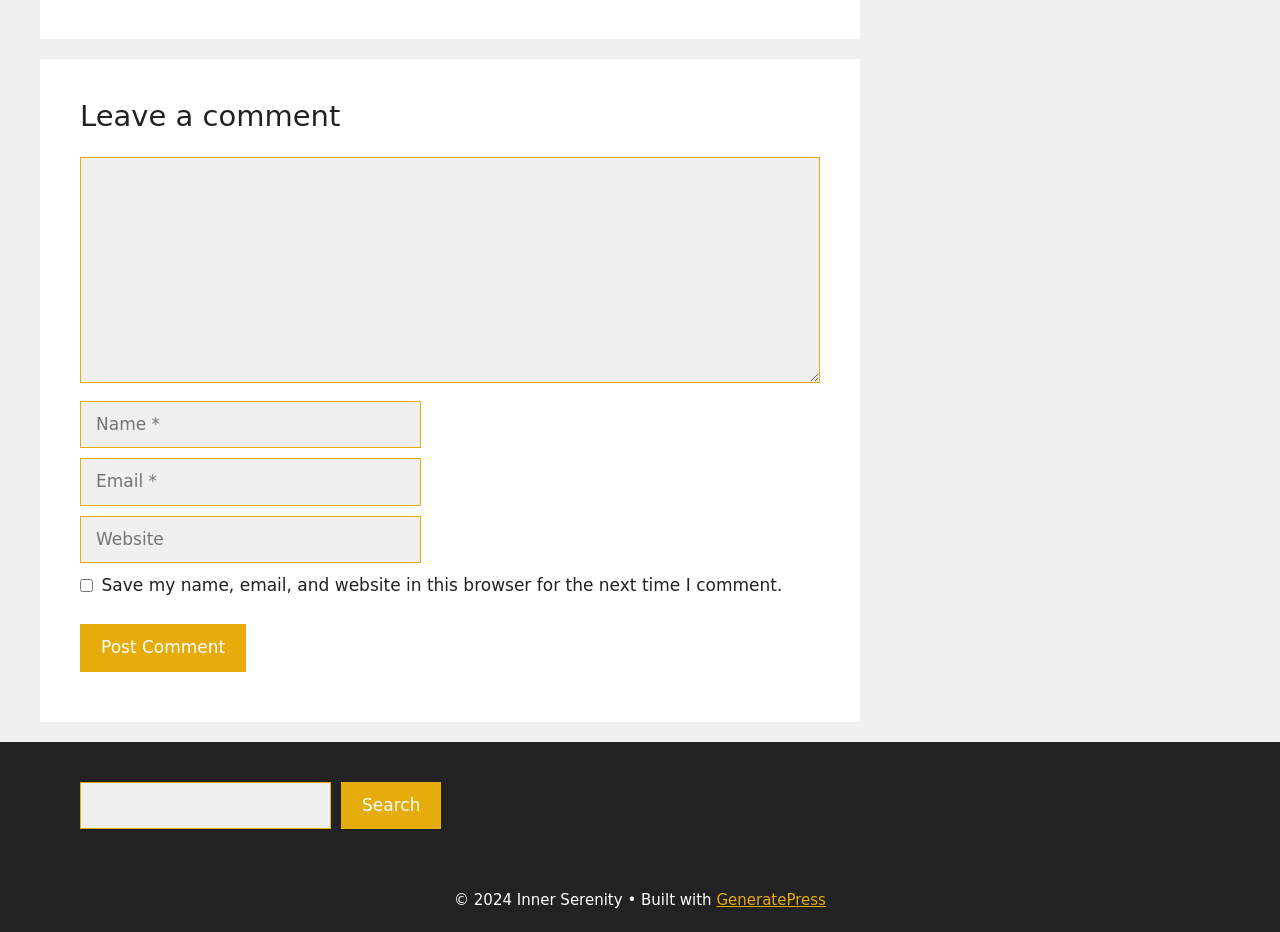Please locate the clickable area by providing the bounding box coordinates to follow this instruction: "Enter your name".

[0.062, 0.43, 0.329, 0.481]